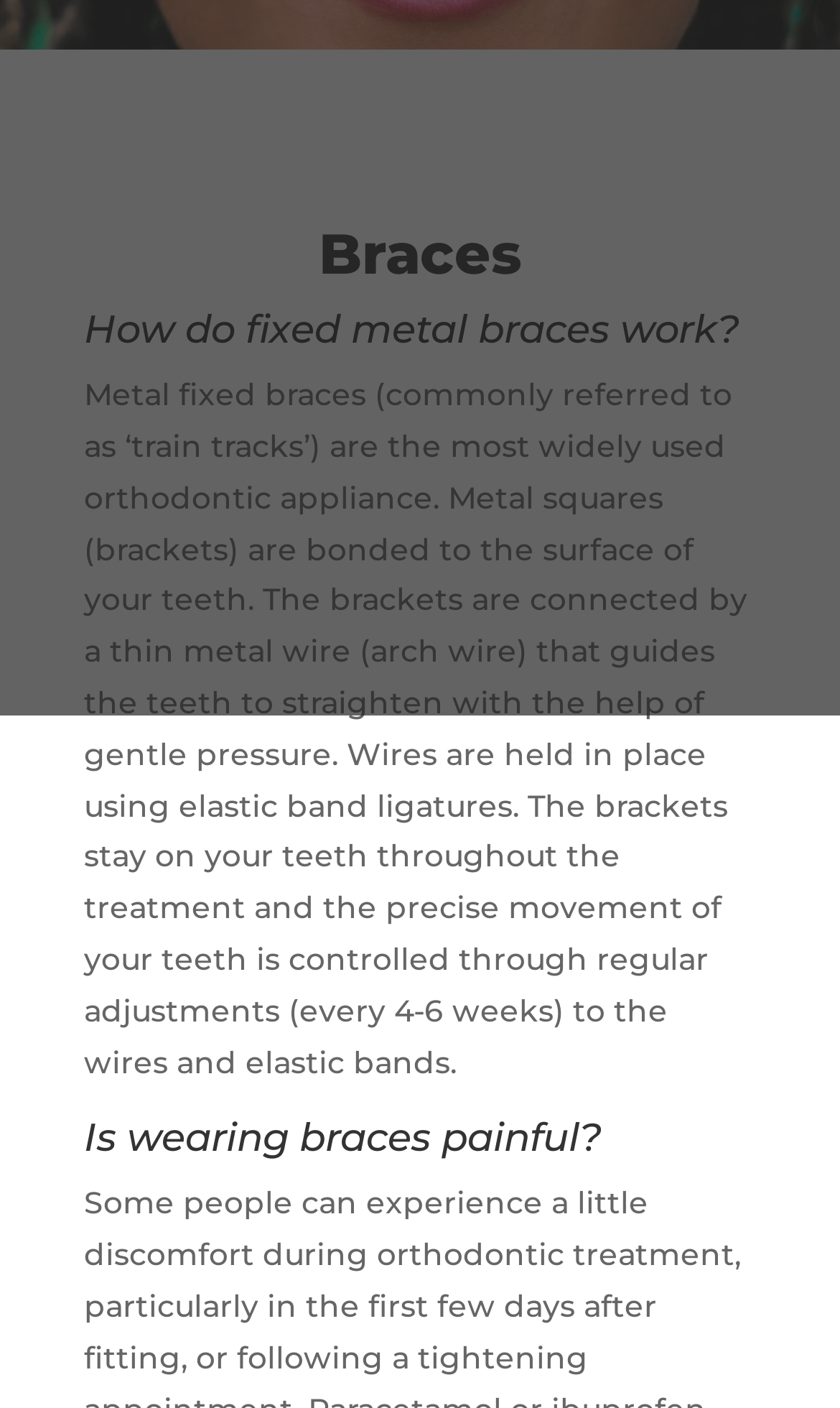Provide the bounding box coordinates of the HTML element described by the text: "name="performance"". The coordinates should be in the format [left, top, right, bottom] with values between 0 and 1.

[0.546, 0.204, 0.726, 0.25]